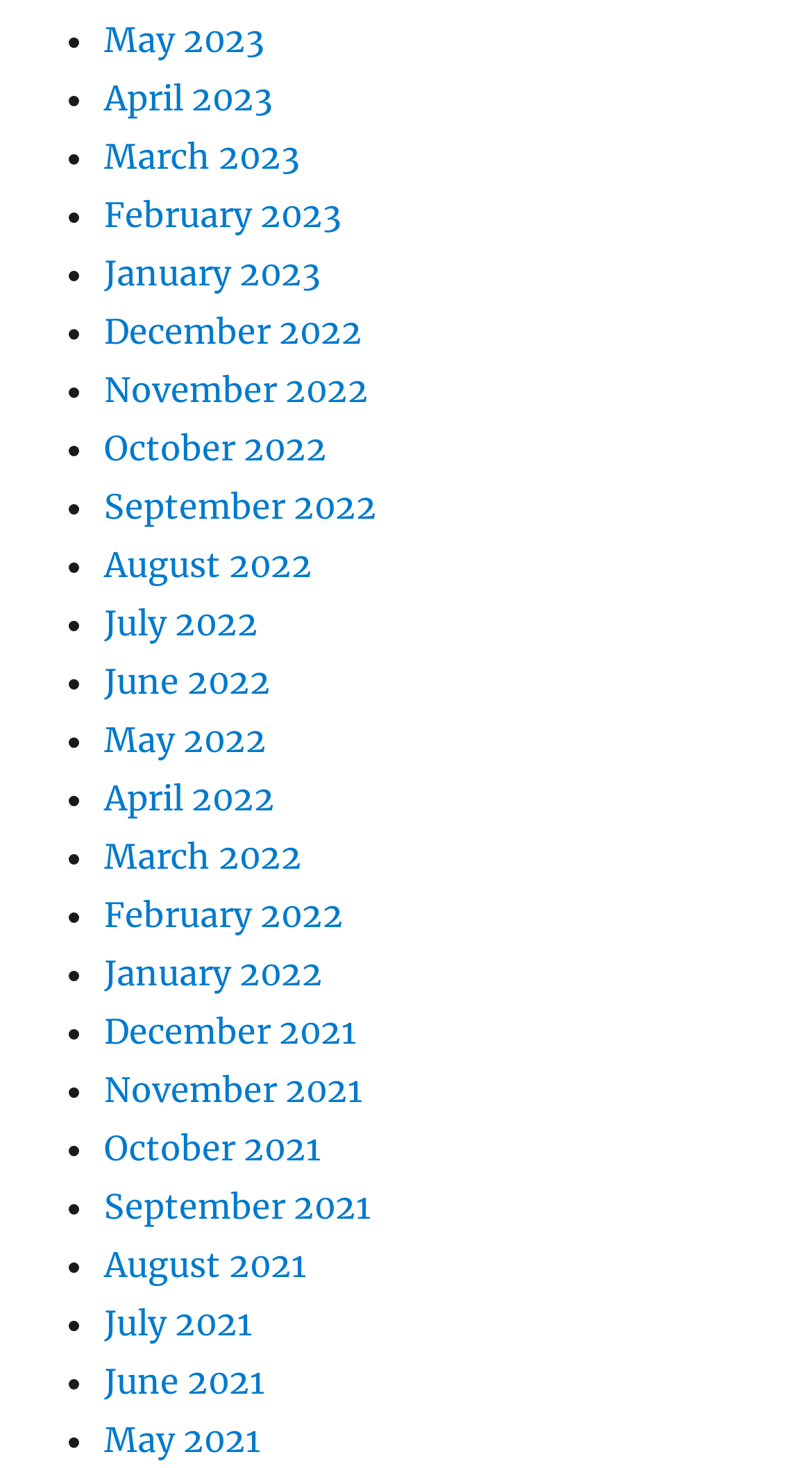Provide a brief response to the question using a single word or phrase: 
How many months are listed on the webpage?

24